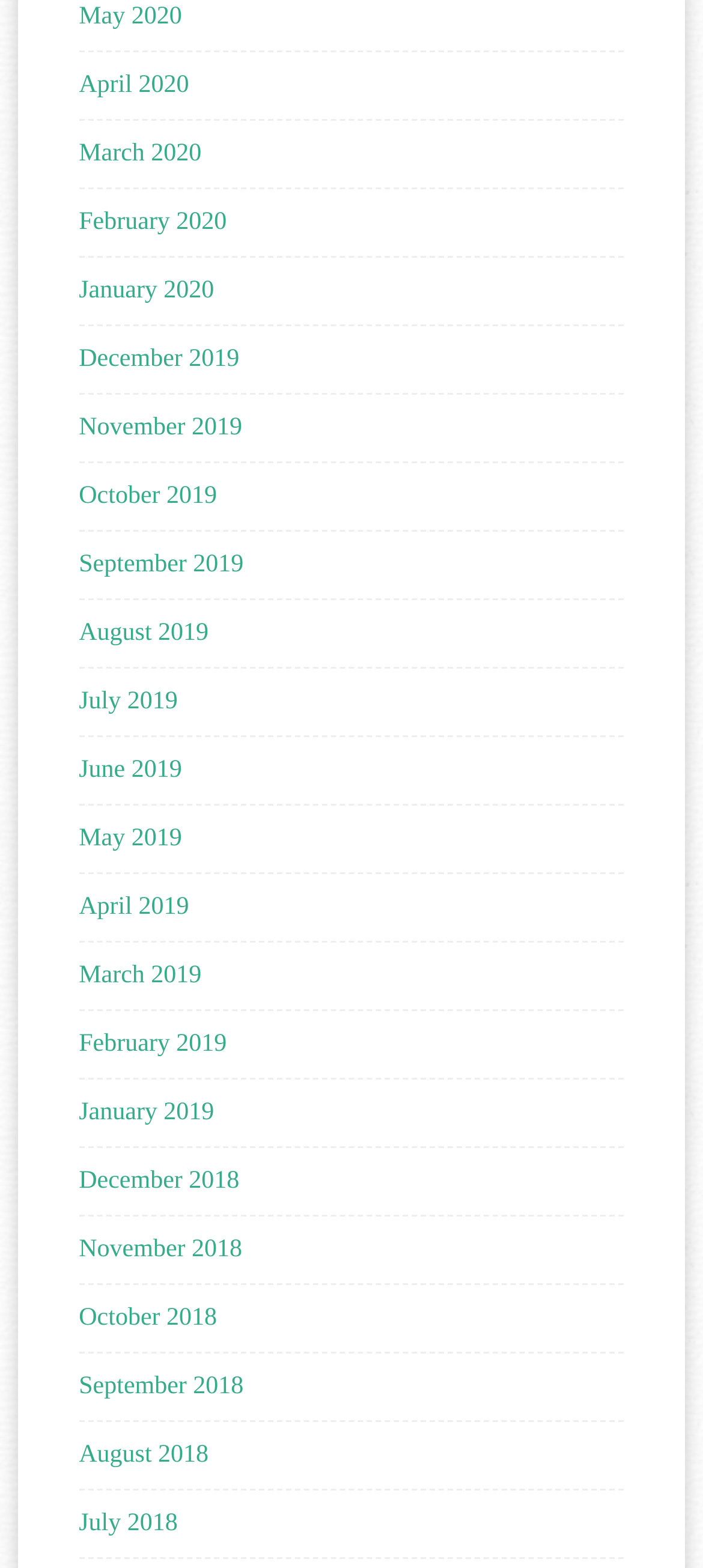Pinpoint the bounding box coordinates of the element to be clicked to execute the instruction: "view April 2019".

[0.112, 0.571, 0.269, 0.588]